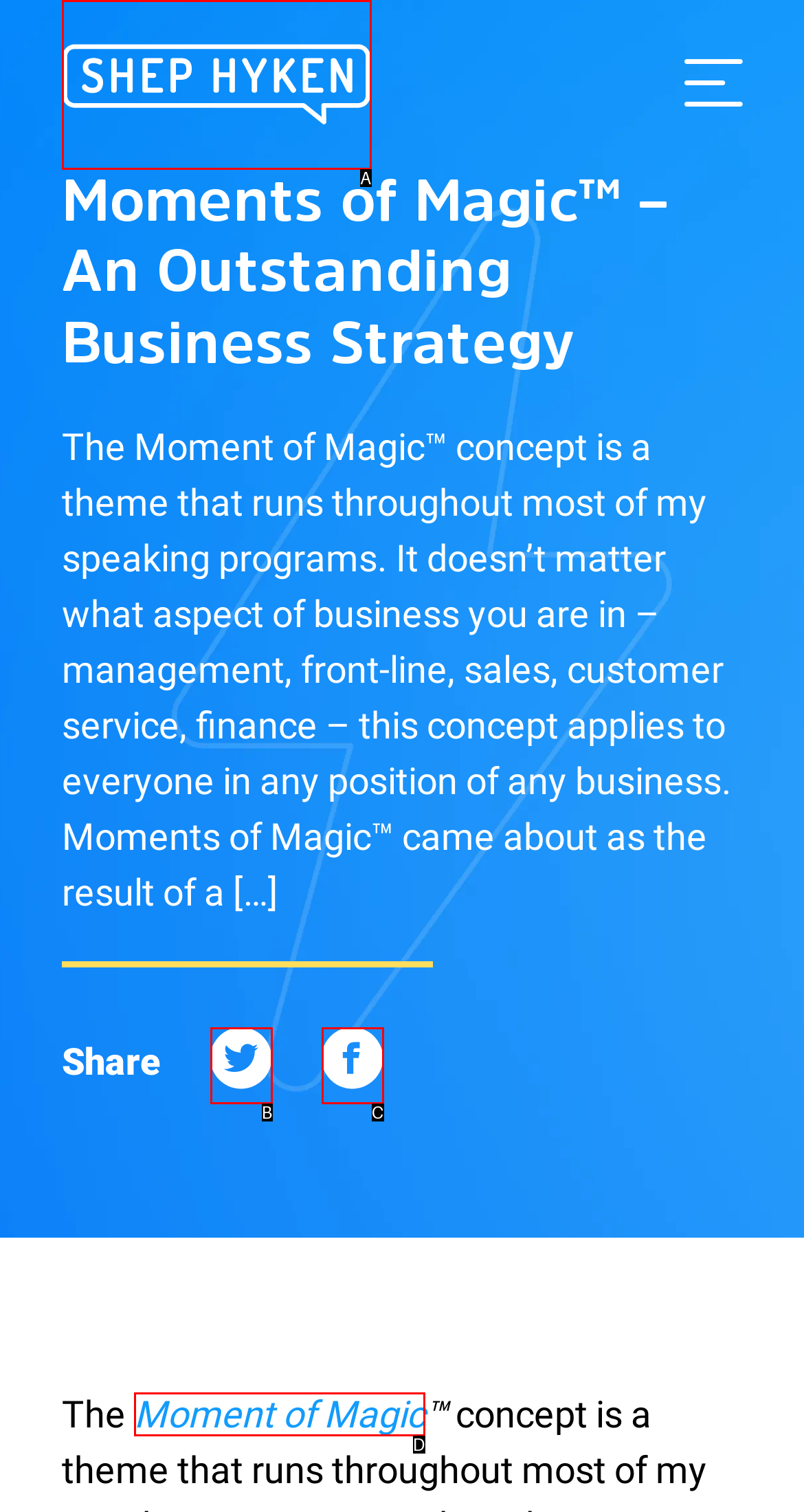Please select the letter of the HTML element that fits the description: Moment of Magic. Answer with the option's letter directly.

D